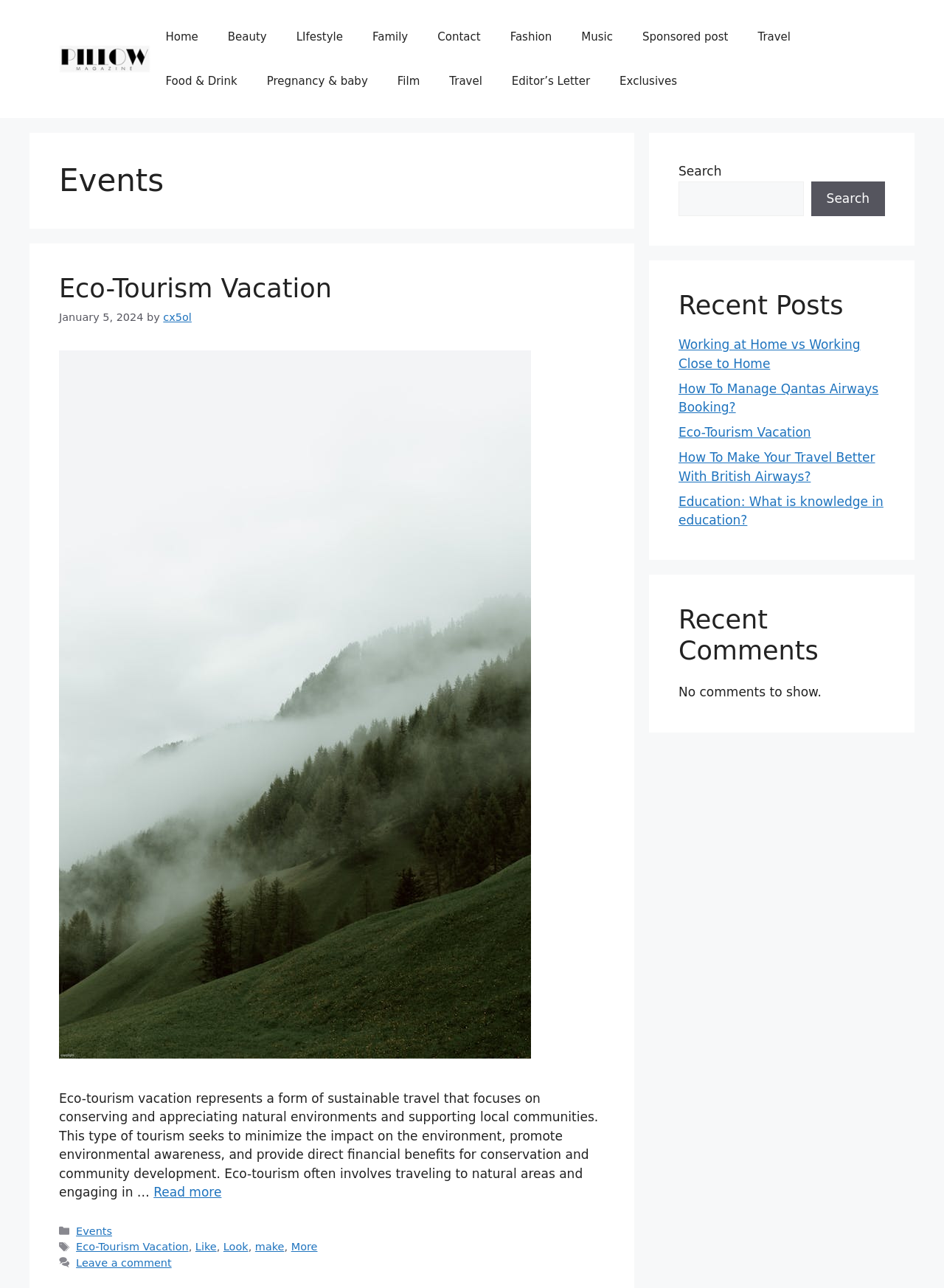What is the date of the post 'Eco-Tourism Vacation'?
Please answer the question with as much detail and depth as you can.

I found the answer by looking at the content section of the webpage, where it displays the date of the post. The date of the post 'Eco-Tourism Vacation' is listed as 'January 5, 2024'.